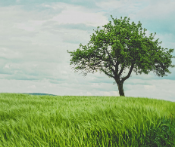Paint a vivid picture of the image with your description.

The image features a solitary tree standing gracefully amidst a lush green field, with an expansive sky overhead. The vibrant greenery creates a serene atmosphere, symbolizing peace and revitalization. This scene aligns with the theme of holistic wellness and self-care, which reflects the essence of the content surrounding it. It serves as a visual reminder of the natural healing that is emphasized in practices like acupuncture, particularly in the context of the accompanying text about seasonal recipes and testimonials from satisfied clients at Selby Acupuncture.